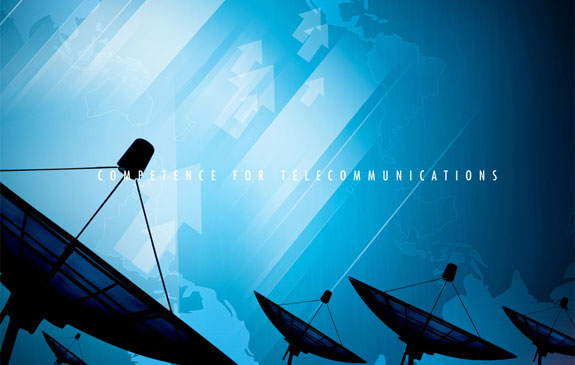Describe all the elements in the image extensively.

The image features a contemporary design with a blue gradient background, emphasizing the theme of telecommunications. Prominently displayed are several satellite dishes or antennas, symbolizing connectivity and modern communication technology. Across the center, the phrase "COMPETENCE FOR TELECOMMUNICATIONS" is boldly featured, suggesting expertise and professionalism in the field. Subtle graphic elements, like directional arrows and a faint world map, enhance the visual impact, conveying a sense of global reach and technological advancement. This image aligns with themes of network planning and optimization, likely representing services offered by the company.